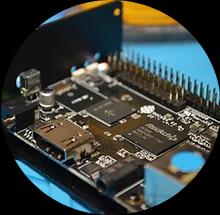Provide a thorough and detailed response to the question by examining the image: 
What type of system is showcased in the image?

The image showcases an embedded system because the caption describes it as a sophisticated embedded system board, which is likely used in embedded software development, and highlights its advanced functionality and complexity.